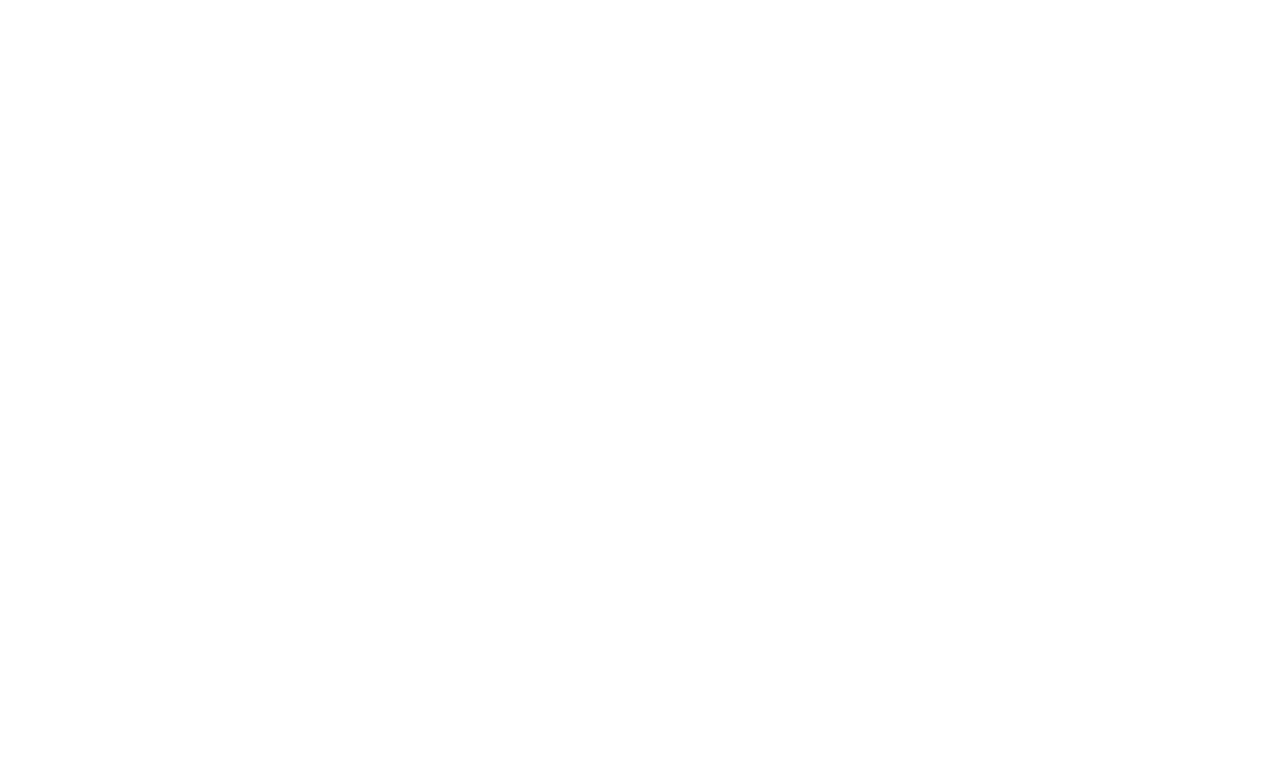Answer with a single word or phrase: 
How many links are listed under 'Read'?

6